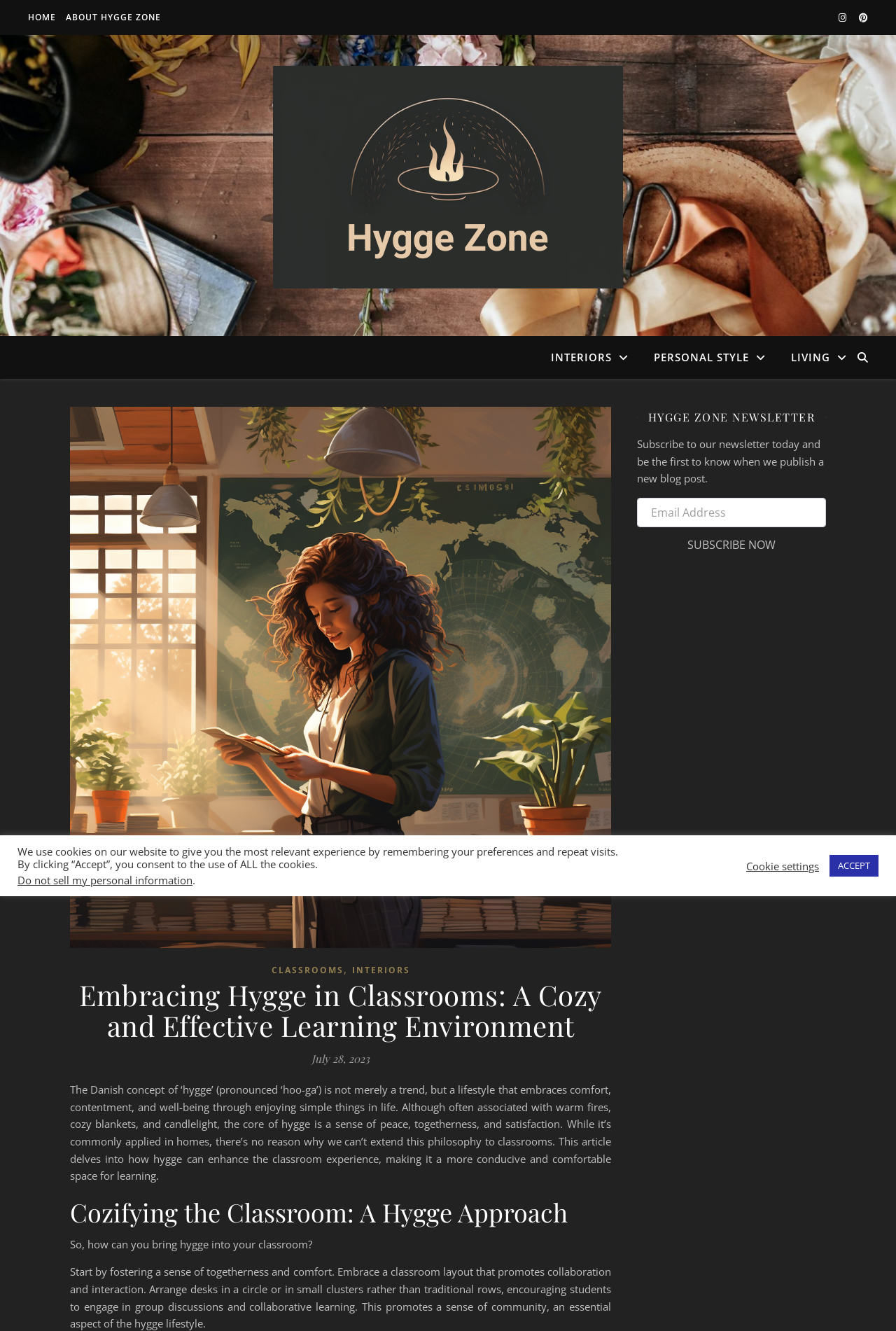Provide the bounding box coordinates of the section that needs to be clicked to accomplish the following instruction: "View the ABOUT HYGGE ZONE page."

[0.07, 0.0, 0.18, 0.026]